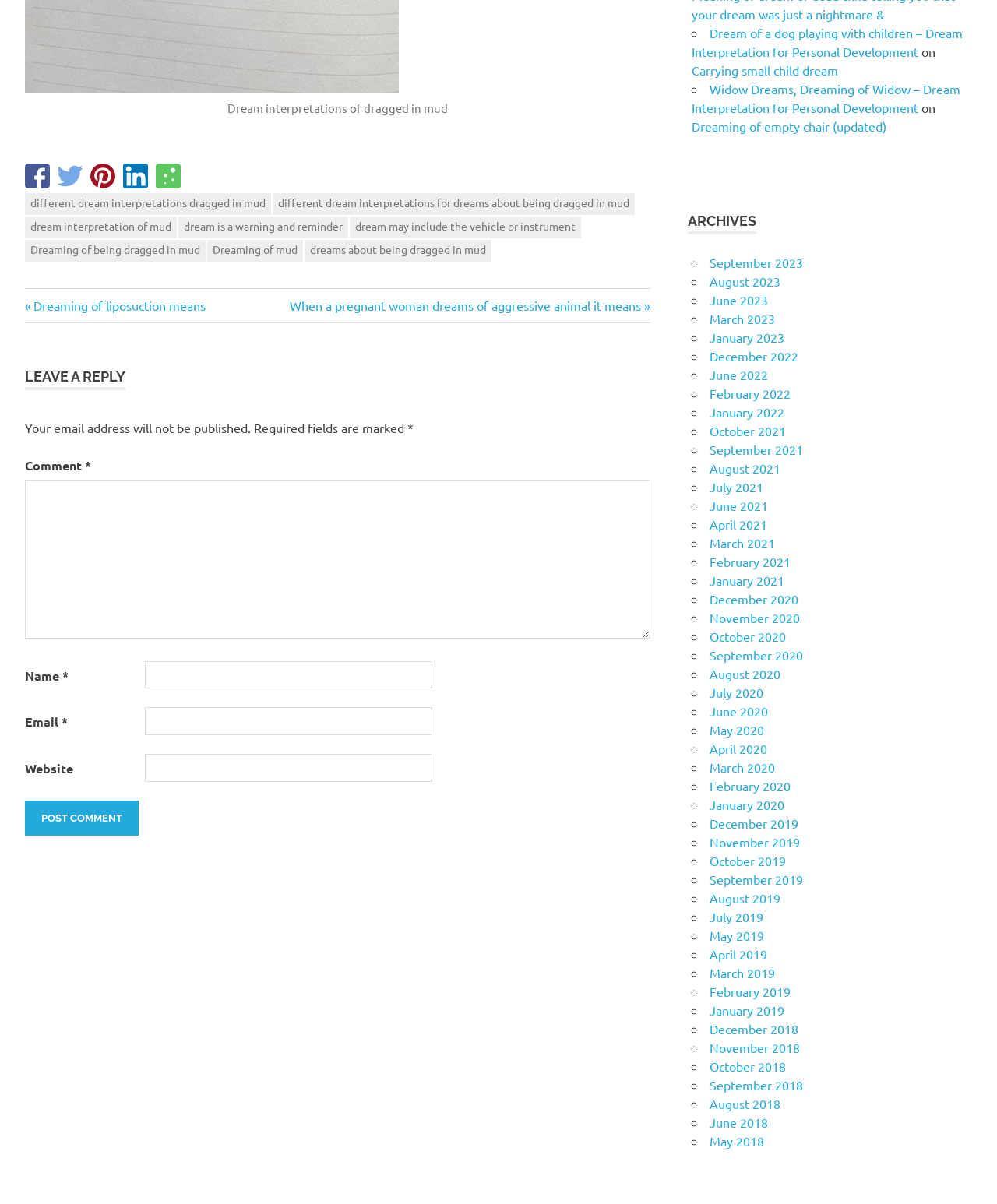How many links are there in the footer section?
Analyze the image and provide a thorough answer to the question.

I counted the number of link elements within the FooterAsNonLandmark element, which is a child of the Root Element, and found 8 links.